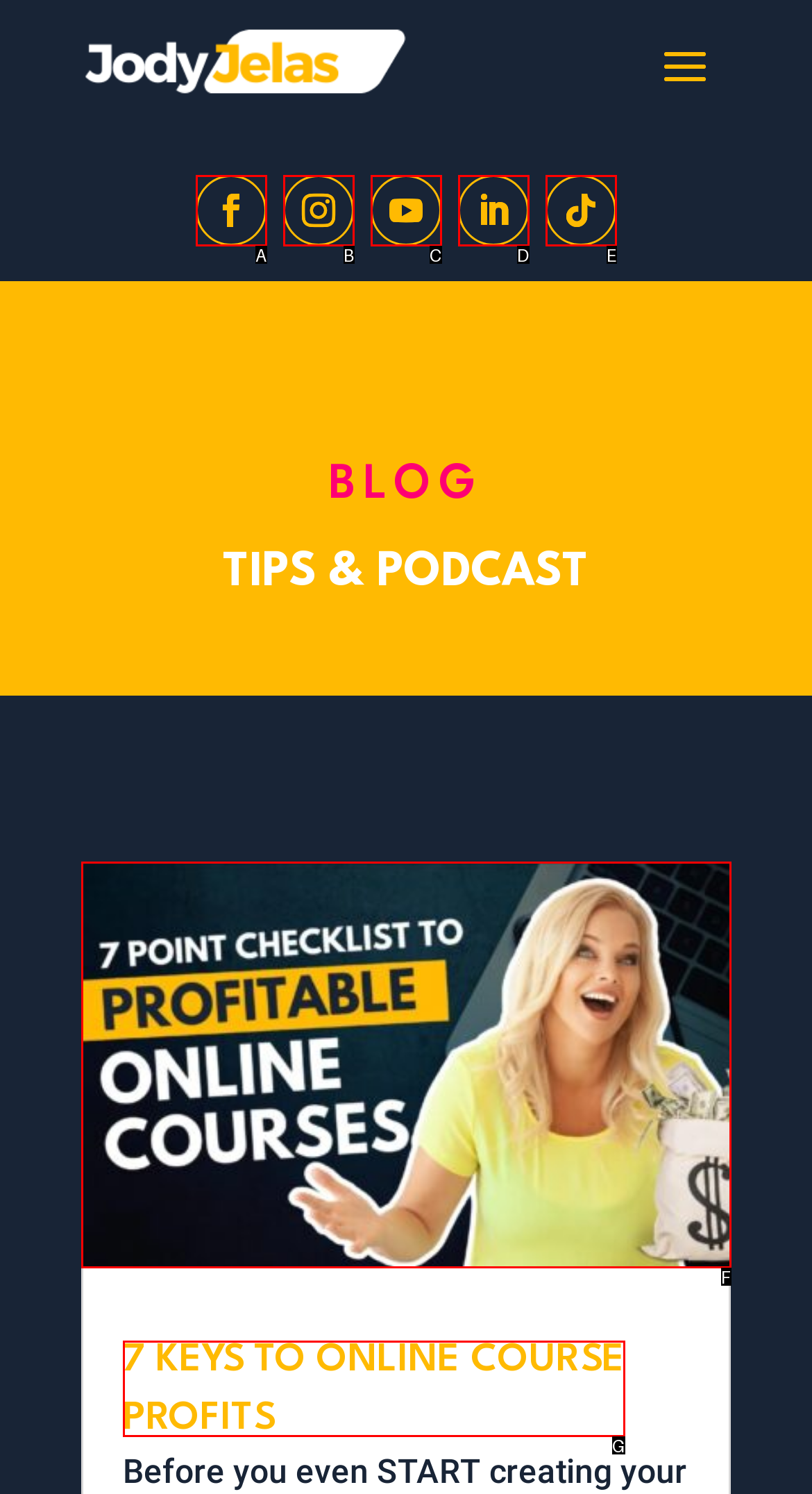Based on the description: Menu Close, identify the matching HTML element. Reply with the letter of the correct option directly.

None